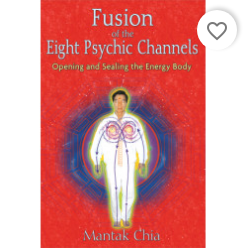Provide a single word or phrase to answer the given question: 
What is the purpose of the heart icon?

To mark as favorite